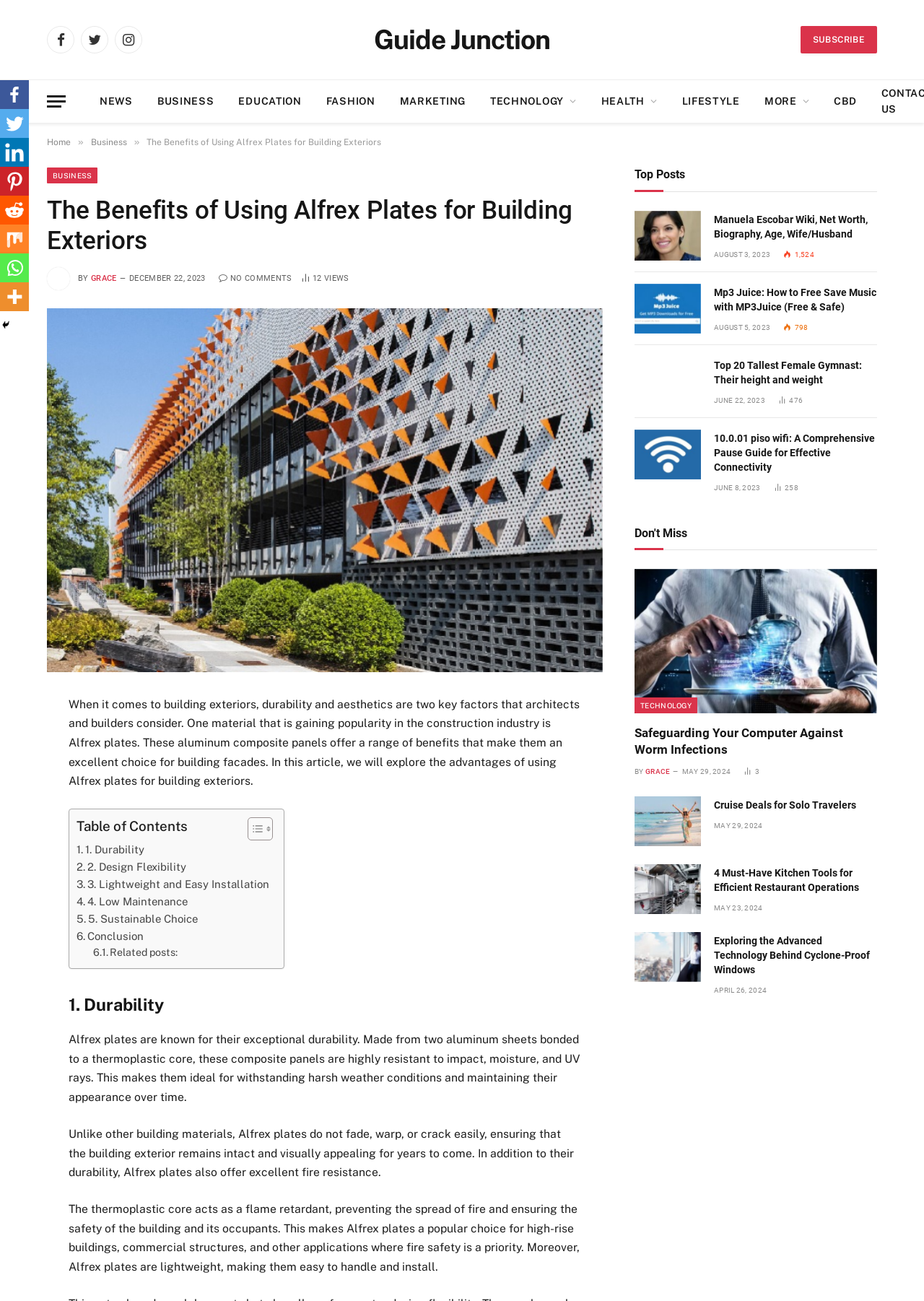Please locate the bounding box coordinates of the element that should be clicked to achieve the given instruction: "Toggle the Table of Content".

[0.256, 0.628, 0.292, 0.647]